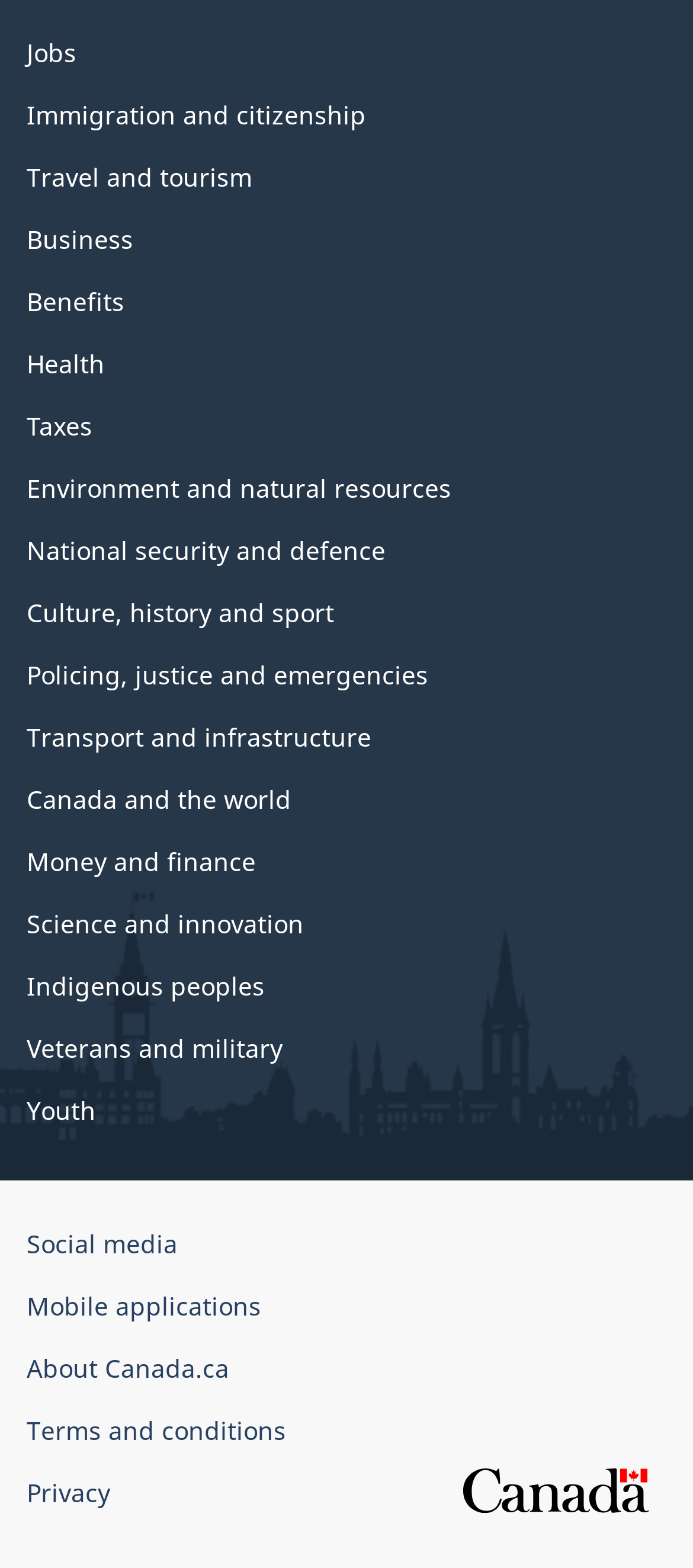Please determine the bounding box coordinates for the element with the description: "Money and finance".

[0.038, 0.539, 0.369, 0.56]